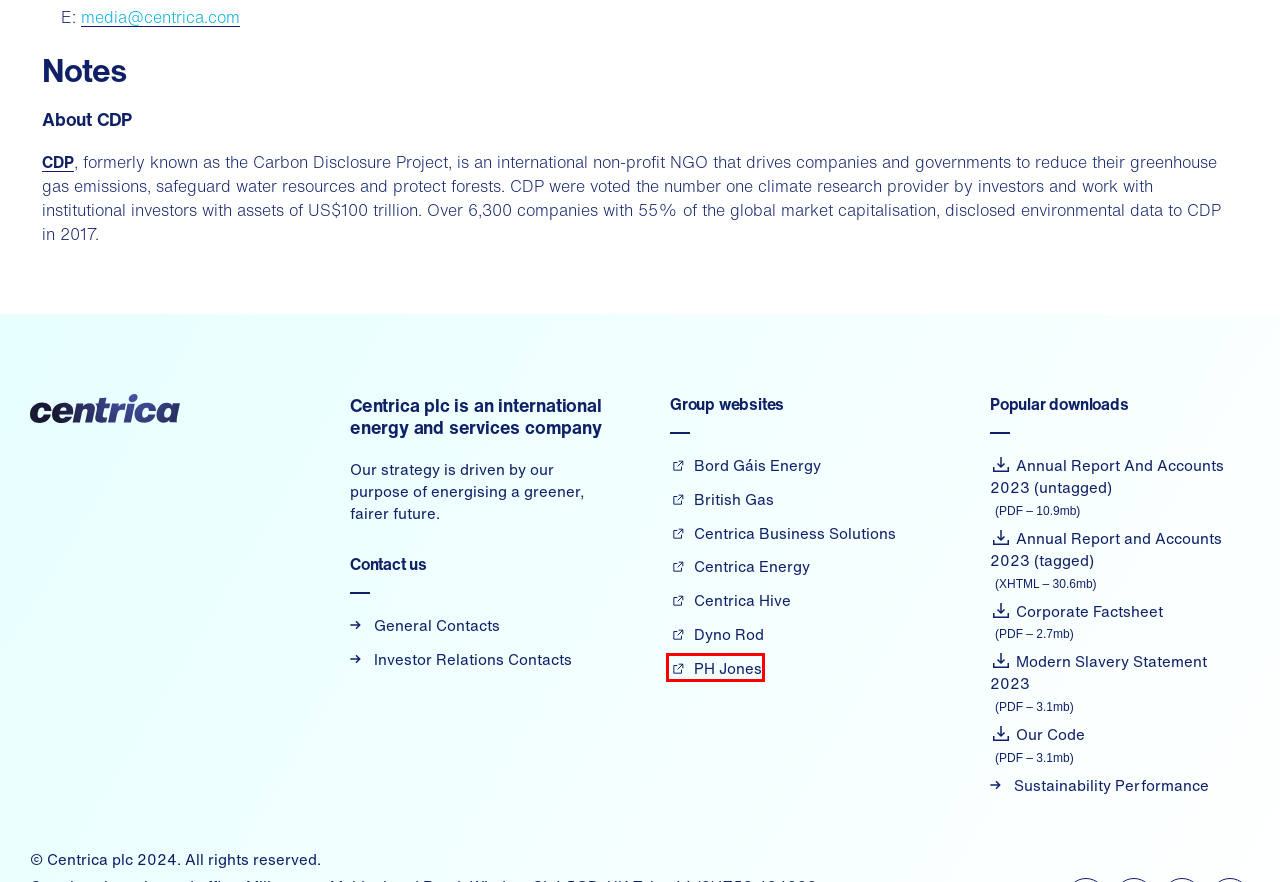Given a screenshot of a webpage with a red rectangle bounding box around a UI element, select the best matching webpage description for the new webpage that appears after clicking the highlighted element. The candidate descriptions are:
A. Investor Relations Contacts
B. Centrica Energy
C. Contacts
D. Sustainability Reports, Data & Documents
E. PH Jones – Your heating installation, service and repairs experts.
F. Gas, electricity, boiler service offers | Bord Gáis Energy
G. Smart Home Systems with Hive Smart Home Technology | Hive Home
H. News

E